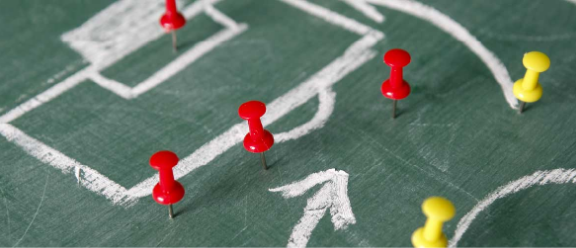Paint a vivid picture with your words by describing the image in detail.

The image features a close-up view of a green chalkboard marked with strategic planning elements. Prominently displayed are red and yellow push pins strategically placed around a white chalk drawing that outlines a flowchart or map. The drawing, which includes directional arrows, suggests a layout for a project or organizational strategy. This visual representation aligns with the themes of tools and techniques for effective leadership and achievement, as highlighted in the context of the "Coventry Academy - Strategic Planning, Development & Implementation" course. The image embodies the essence of devising strategic objectives, reinforcing the importance of visual aids in planning and execution.